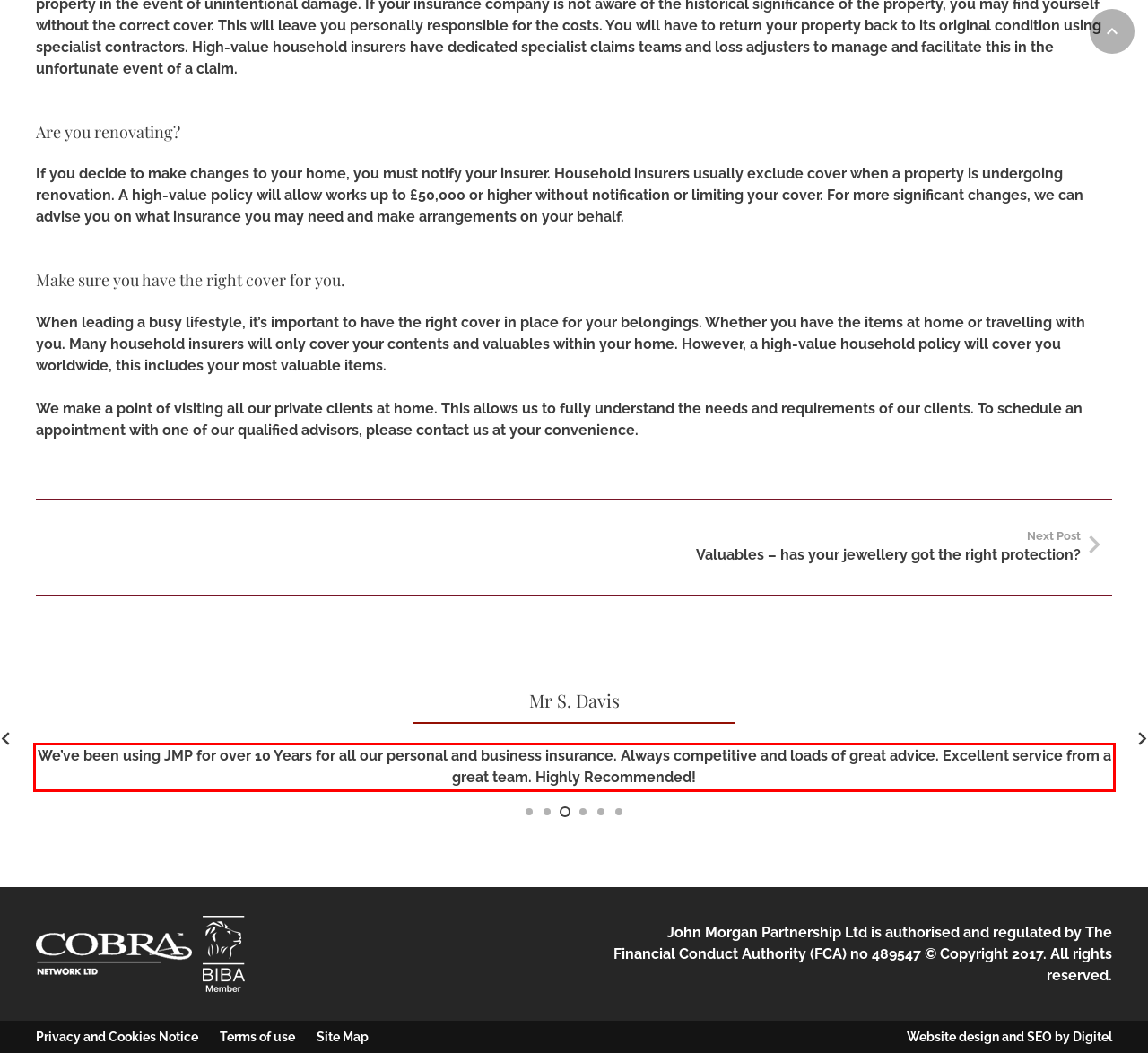Given a screenshot of a webpage containing a red rectangle bounding box, extract and provide the text content found within the red bounding box.

We’ve been using JMP for over 10 Years for all our personal and business insurance. Always competitive and loads of great advice. Excellent service from a great team. Highly Recommended!